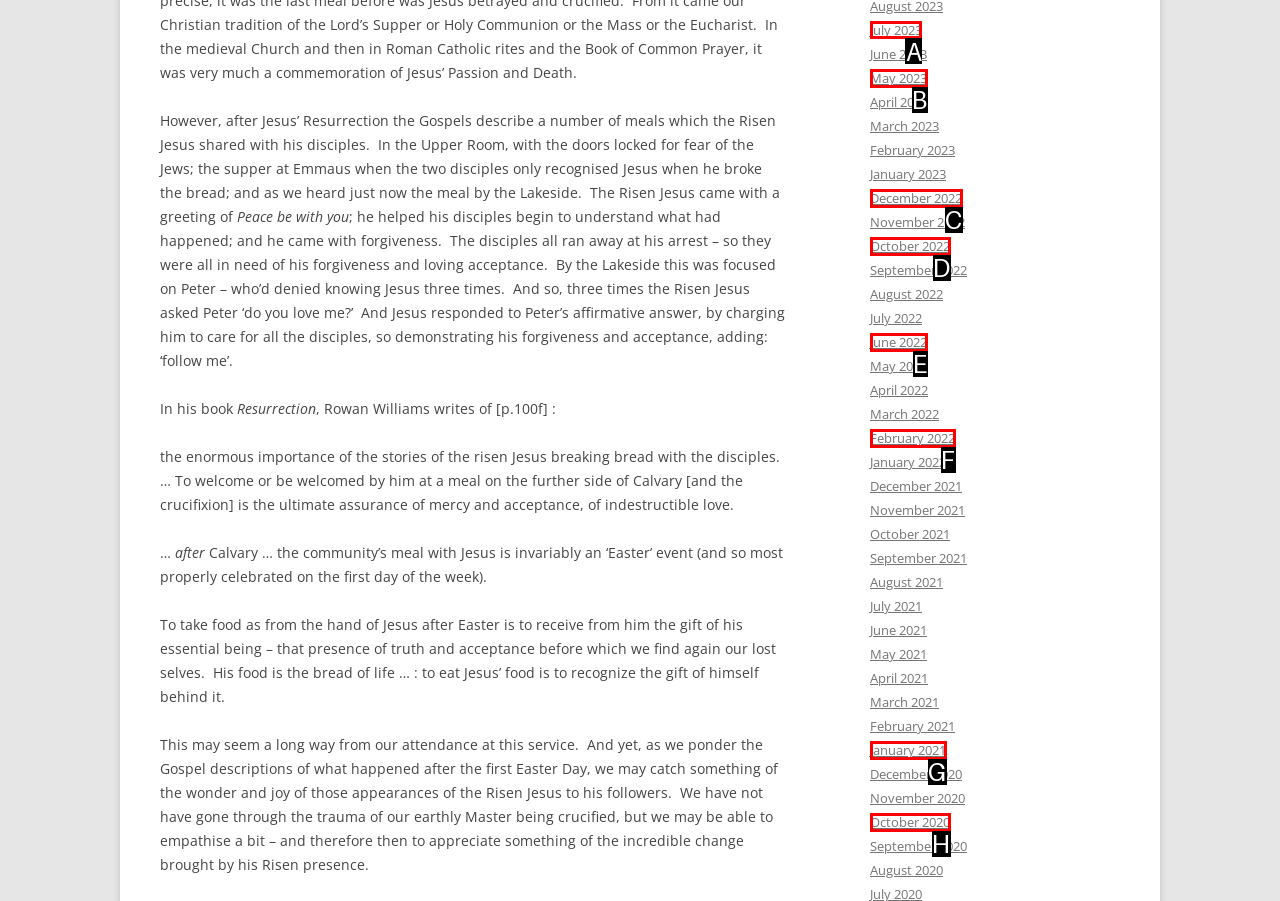Determine the HTML element to be clicked to complete the task: Click on July 2023. Answer by giving the letter of the selected option.

A